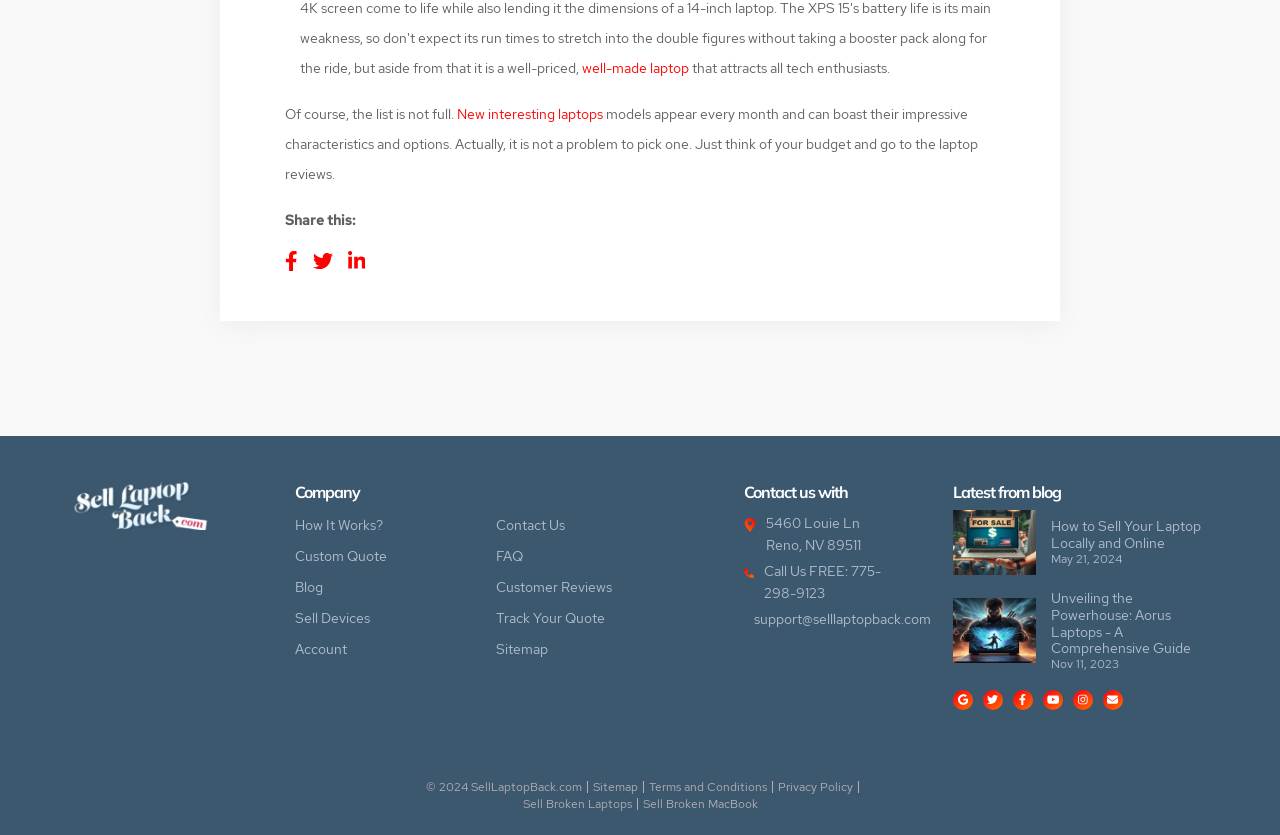Determine the bounding box coordinates of the UI element that matches the following description: "Call Us FREE: 775-298-9123". The coordinates should be four float numbers between 0 and 1 in the format [left, top, right, bottom].

[0.581, 0.668, 0.707, 0.726]